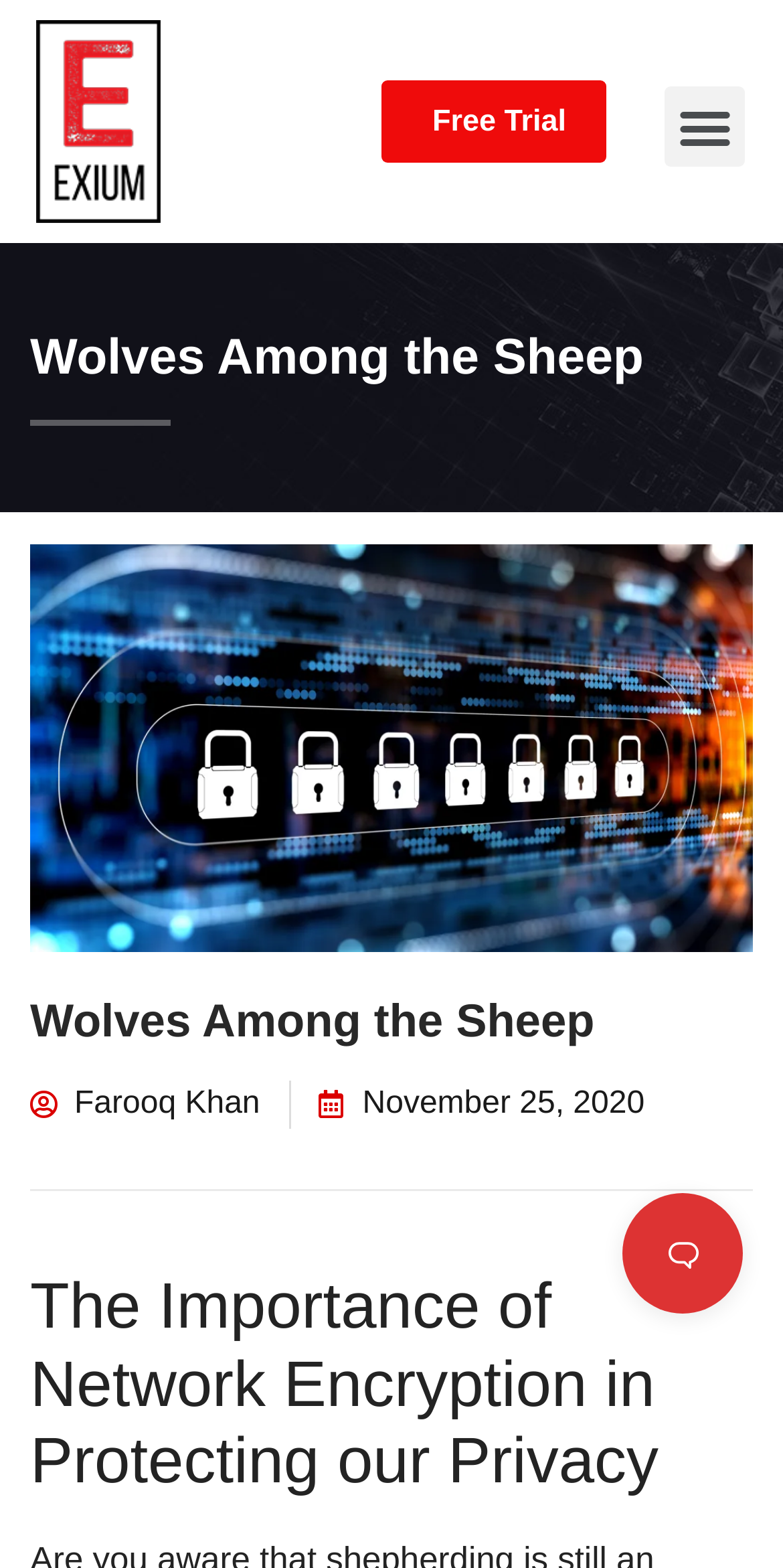Offer a comprehensive description of the webpage’s content and structure.

The webpage is titled "Wolves Among the Sheep – Exium" and appears to be a blog post or article. At the top left, there is a link, and next to it, a "Free Trial" button. On the top right, there is a "Menu Toggle" button. 

Below the top section, there are two headings with the same title "Wolves Among the Sheep", one above the other. The first heading is larger and more prominent, while the second one is smaller. 

To the right of the smaller heading, there are two links, one with the author's name "Farooq Khan" and another with the date "November 25, 2020". 

Further down, there is a main heading "The Importance of Network Encryption in Protecting our Privacy", which suggests that the article is about the importance of network encryption for privacy protection.

At the bottom right, there is a button with an image inside it. The image is positioned slightly above the button's center.